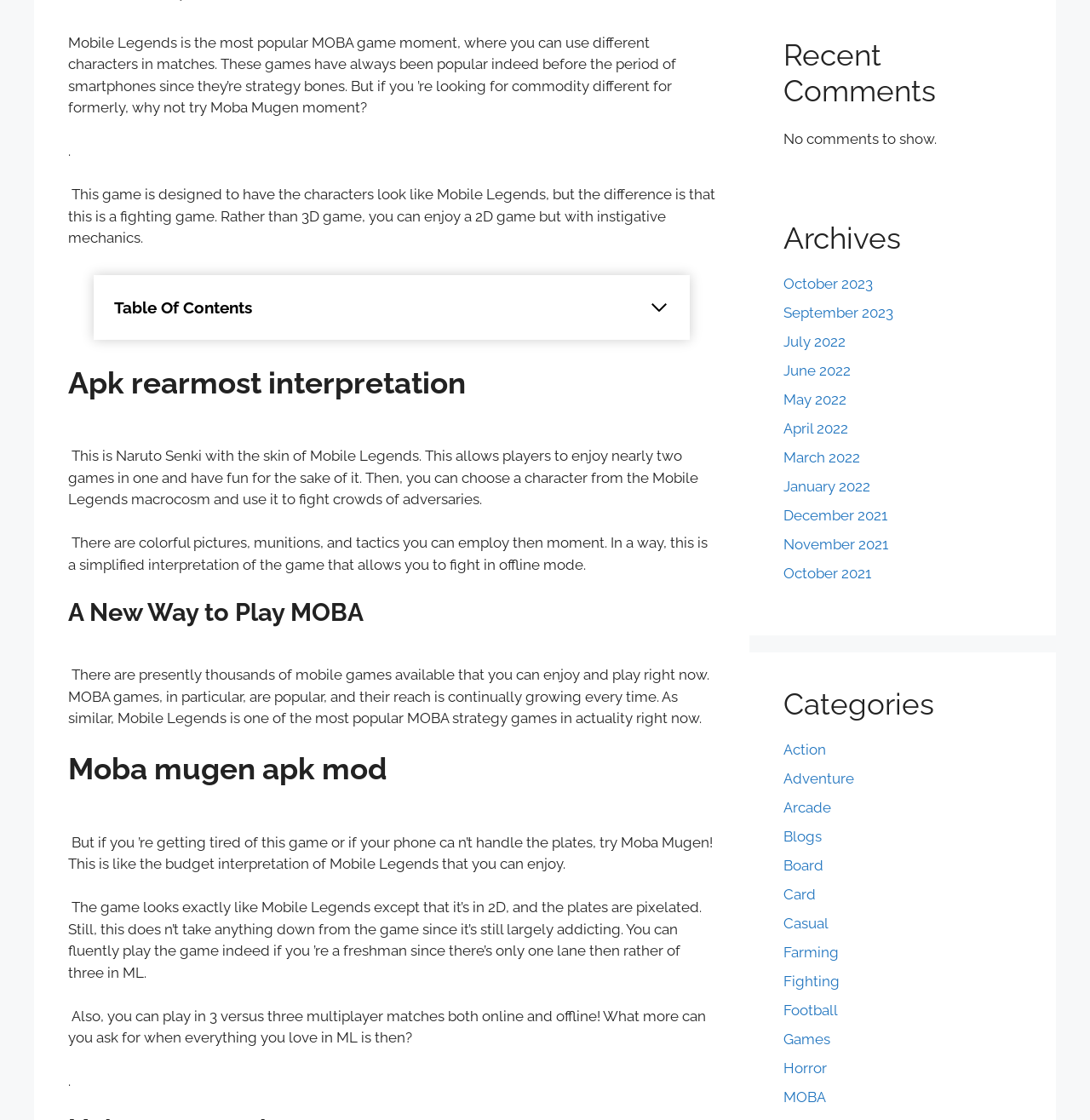Given the element description, predict the bounding box coordinates in the format (top-left x, top-left y, bottom-right x, bottom-right y), using floating point numbers between 0 and 1: Moba mugen ml offline apk

[0.125, 0.422, 0.293, 0.437]